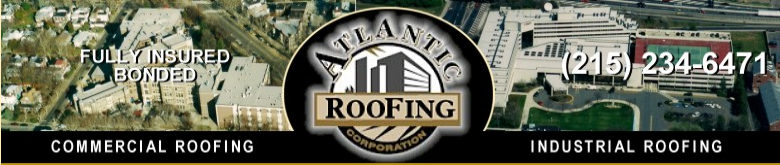Please study the image and answer the question comprehensively:
What is integrated into the circular emblem of Atlantic Roofing's logo?

The logo of Atlantic Roofing features a circular emblem that integrates stylized buildings, reinforcing their focus on roofing solutions and emphasizing their expertise in the field.